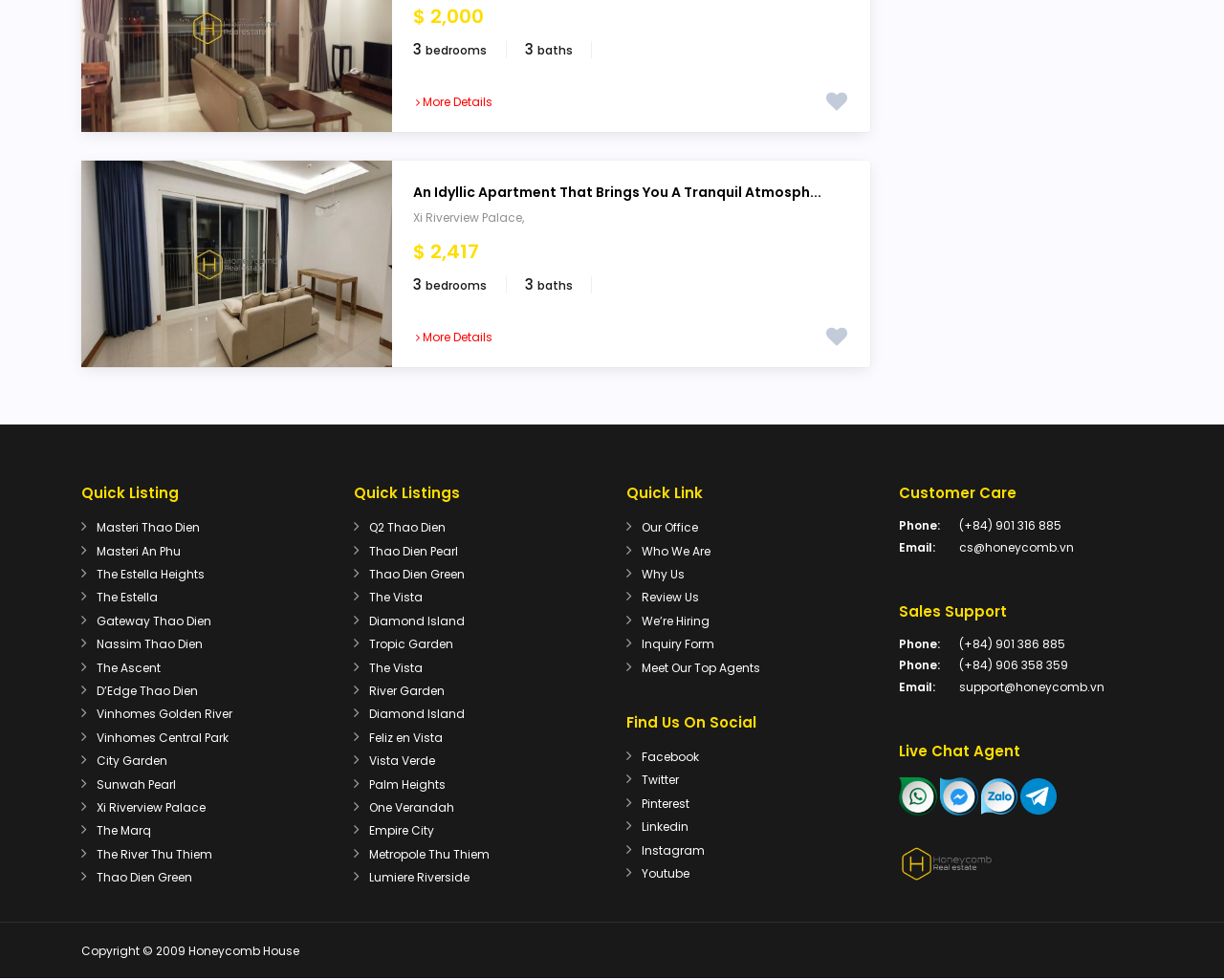Please find the bounding box coordinates of the section that needs to be clicked to achieve this instruction: "Check Quick Listings".

[0.289, 0.492, 0.488, 0.515]